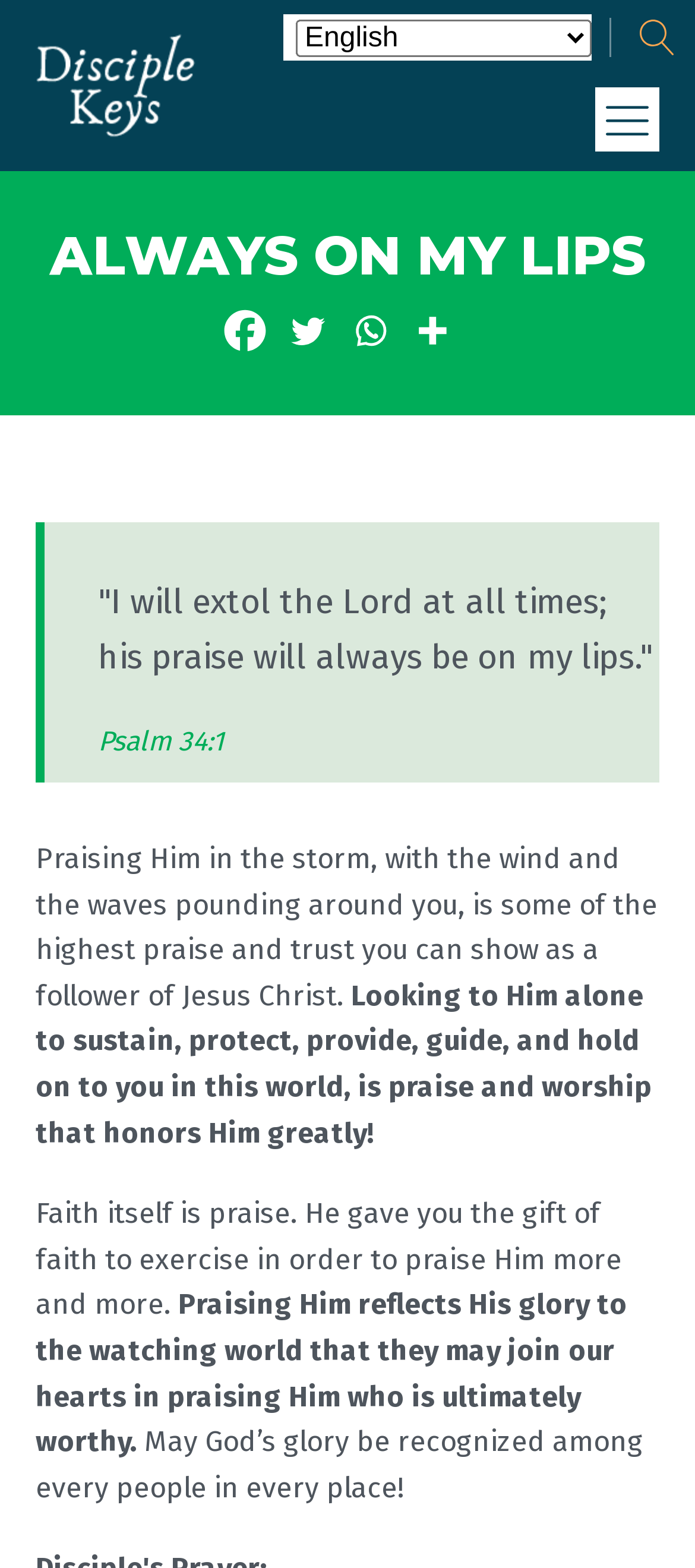Using the provided element description: "aria-label="Open search"", determine the bounding box coordinates of the corresponding UI element in the screenshot.

[0.905, 0.011, 0.987, 0.036]